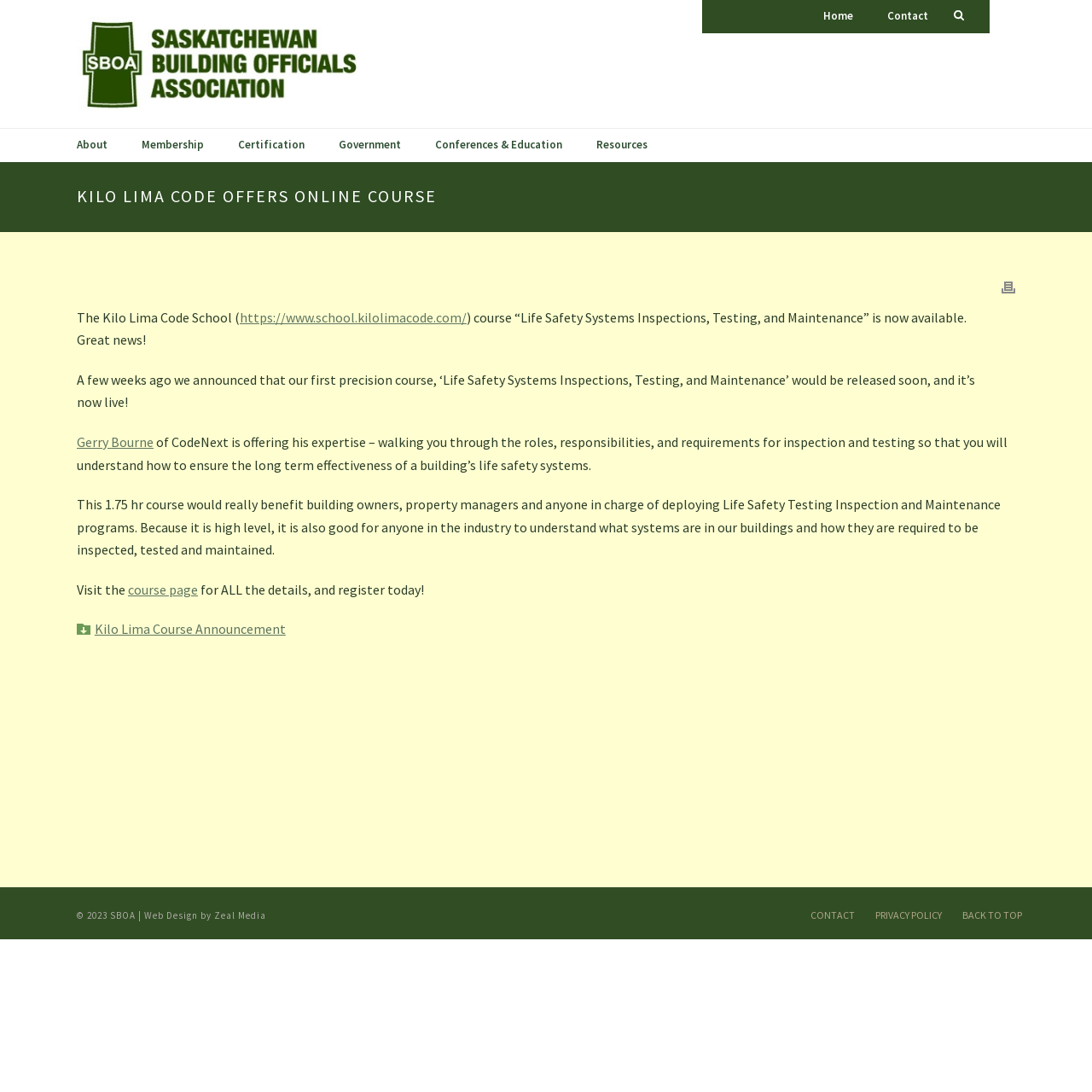Extract the bounding box coordinates for the described element: "Conferences & Education". The coordinates should be represented as four float numbers between 0 and 1: [left, top, right, bottom].

[0.383, 0.118, 0.53, 0.149]